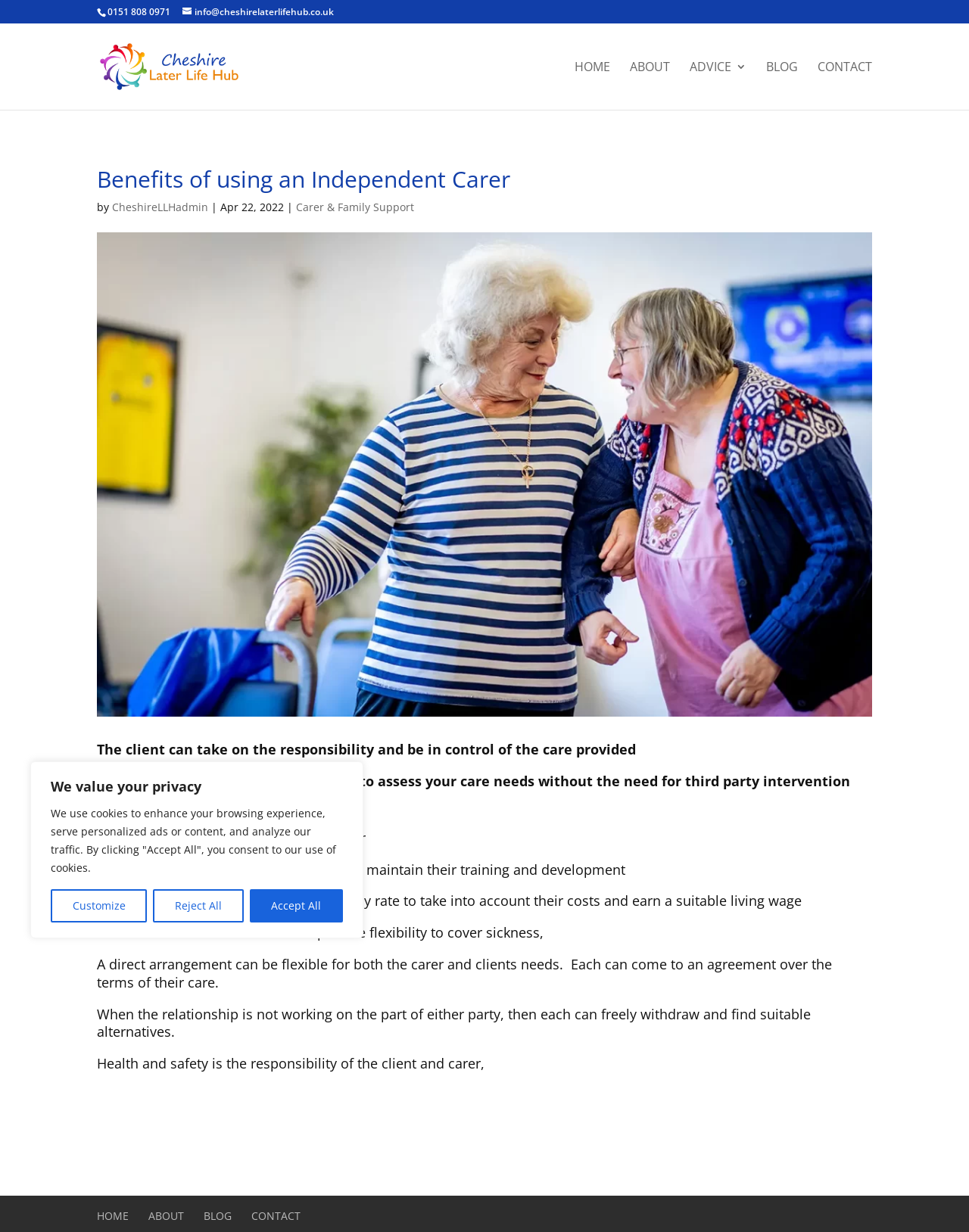Identify the bounding box coordinates necessary to click and complete the given instruction: "Click the 'CONTACT' link".

[0.844, 0.05, 0.9, 0.089]